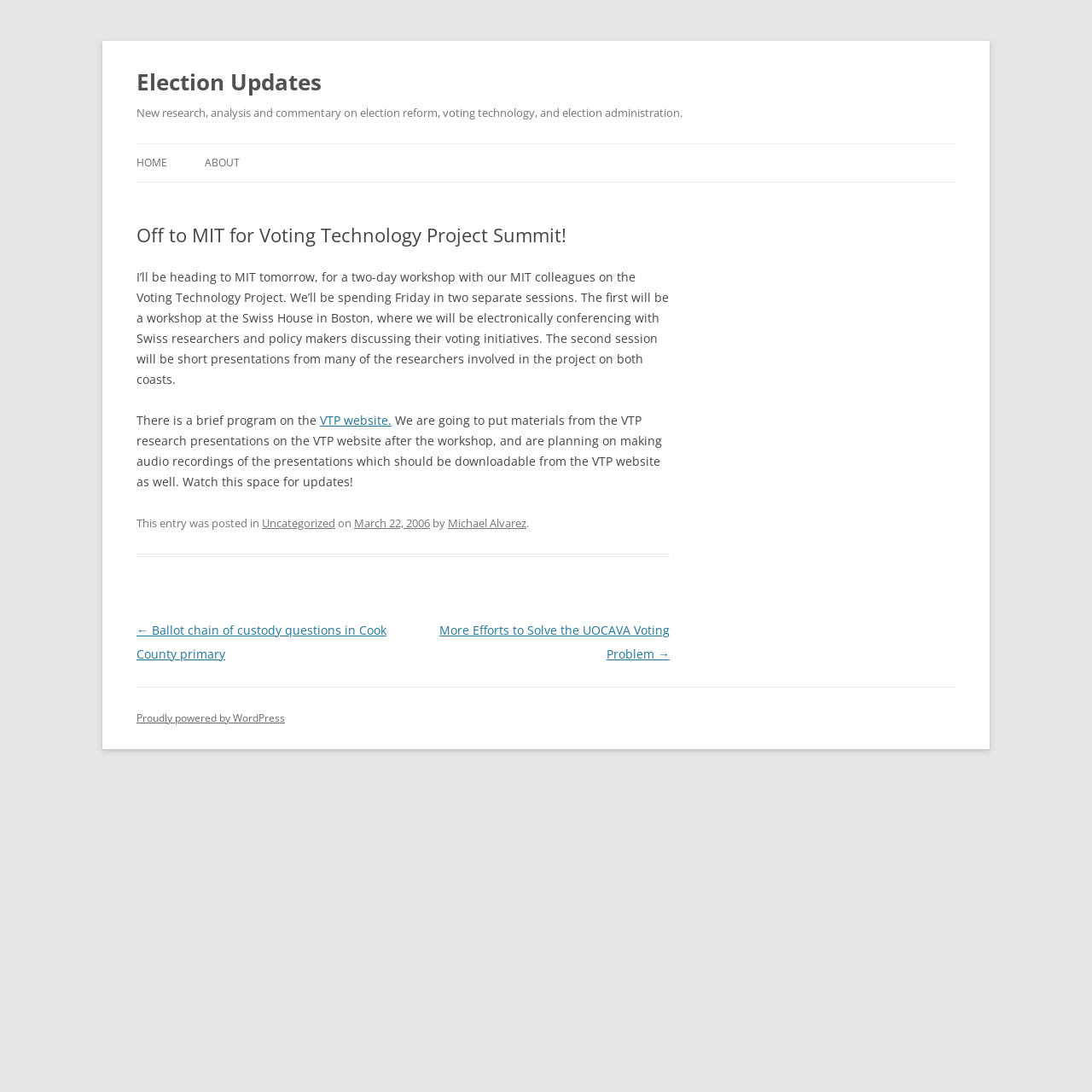Calculate the bounding box coordinates for the UI element based on the following description: "Careers". Ensure the coordinates are four float numbers between 0 and 1, i.e., [left, top, right, bottom].

None